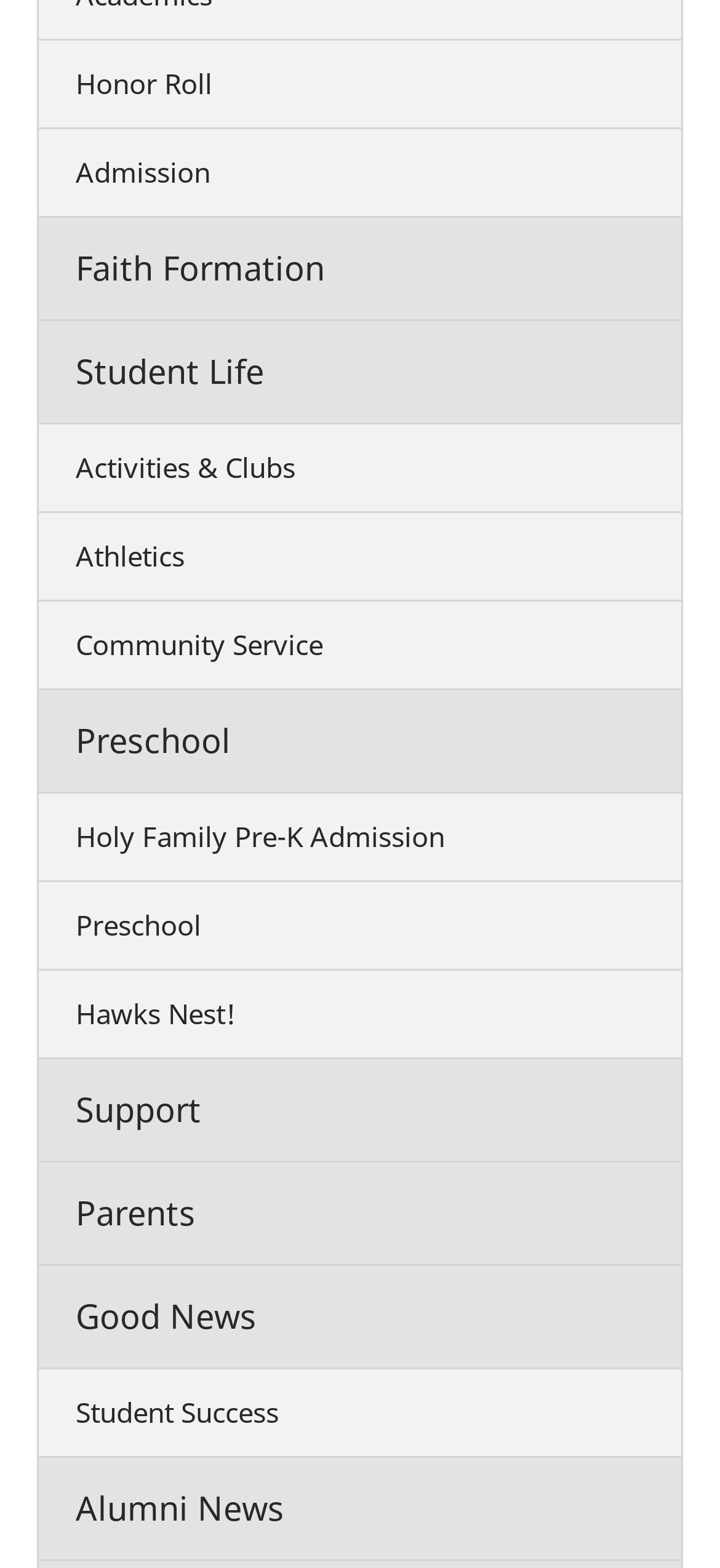Can you specify the bounding box coordinates of the area that needs to be clicked to fulfill the following instruction: "access preschool information"?

[0.051, 0.439, 0.949, 0.505]